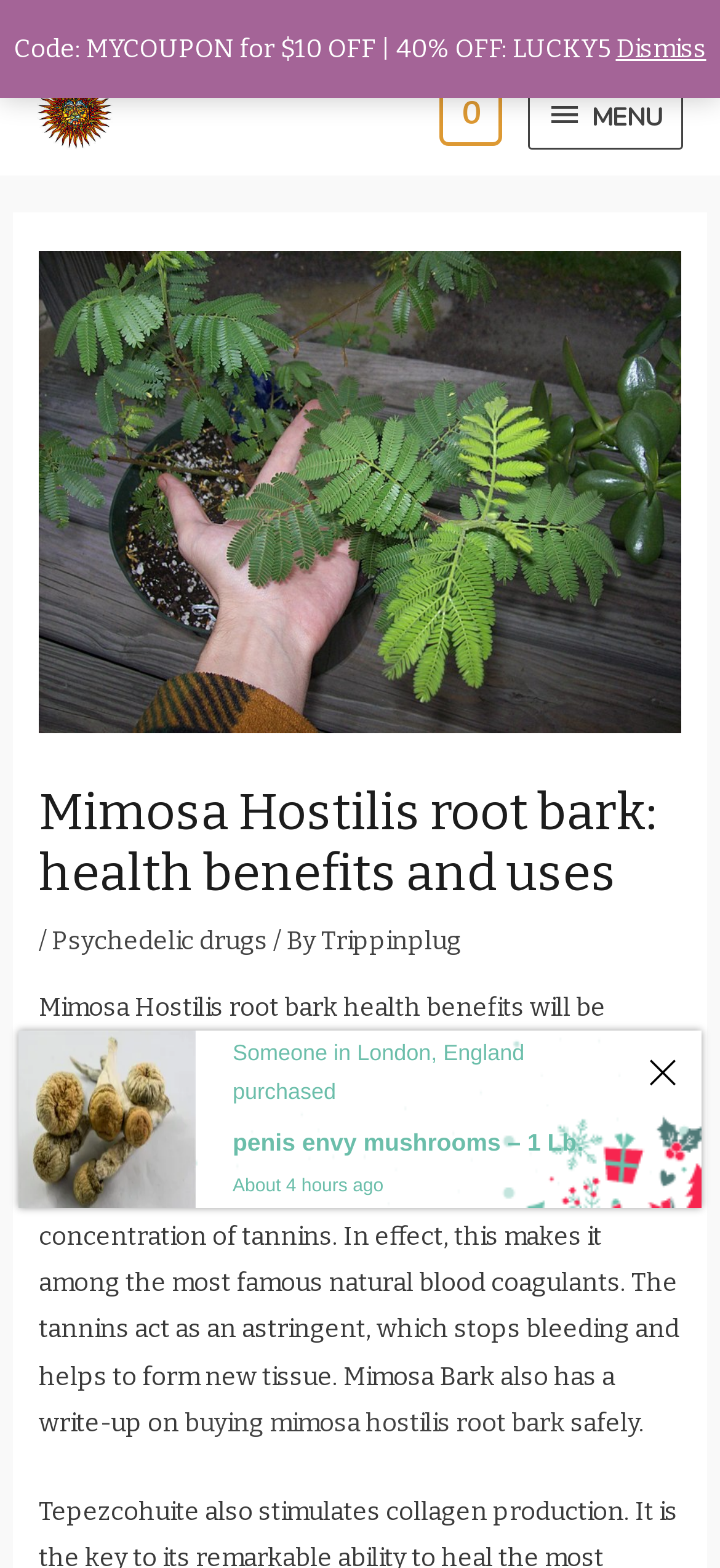What is the discount code for $10 OFF?
Use the information from the screenshot to give a comprehensive response to the question.

The discount code can be found in the top banner of the webpage, where it says 'Code: MYCOUPON for $10 OFF'.